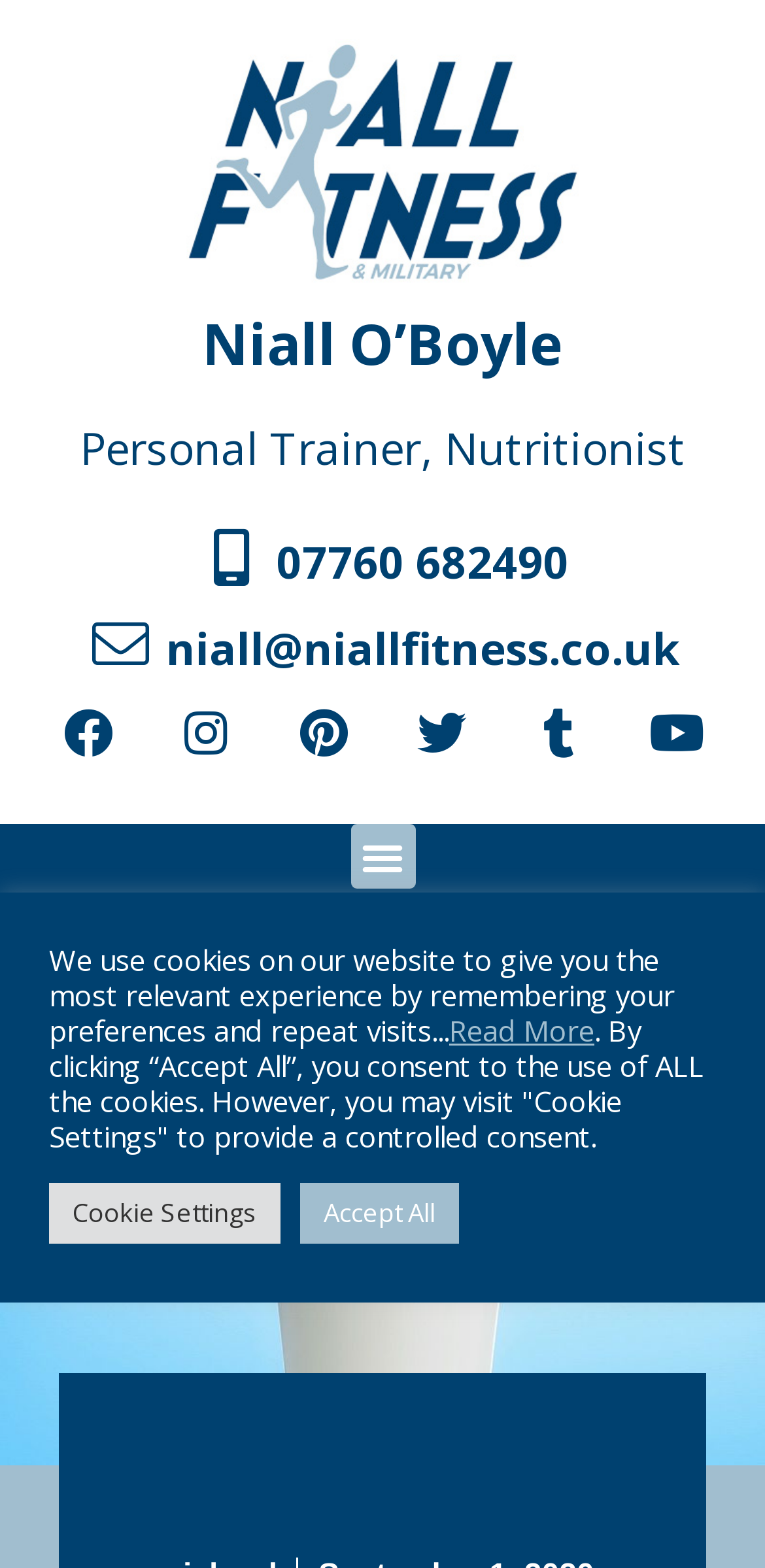Given the element description: "Cookie Settings", predict the bounding box coordinates of the UI element it refers to, using four float numbers between 0 and 1, i.e., [left, top, right, bottom].

[0.064, 0.754, 0.367, 0.793]